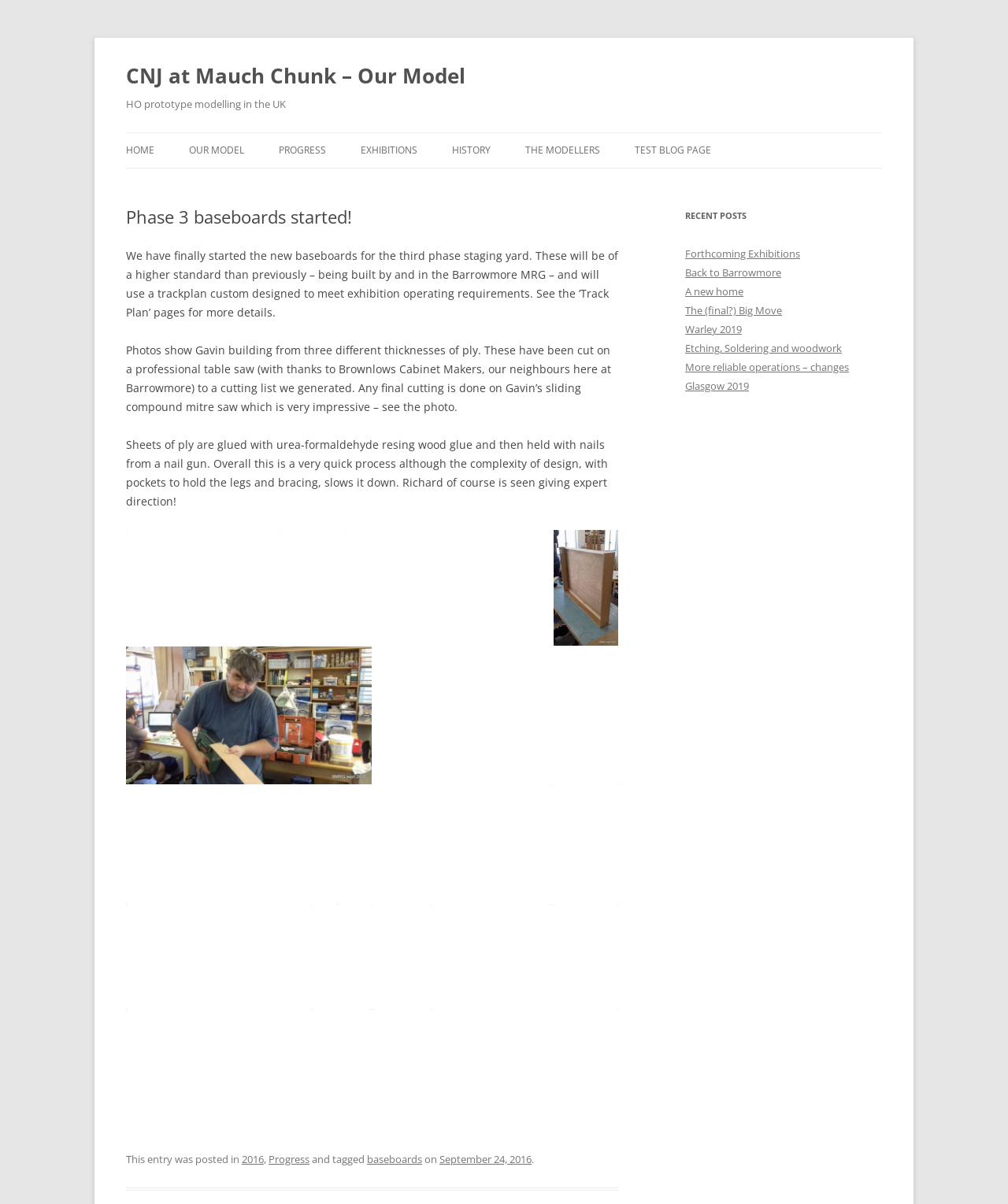Provide the bounding box coordinates for the area that should be clicked to complete the instruction: "Click the 'PROGRESS' link".

[0.277, 0.111, 0.323, 0.14]